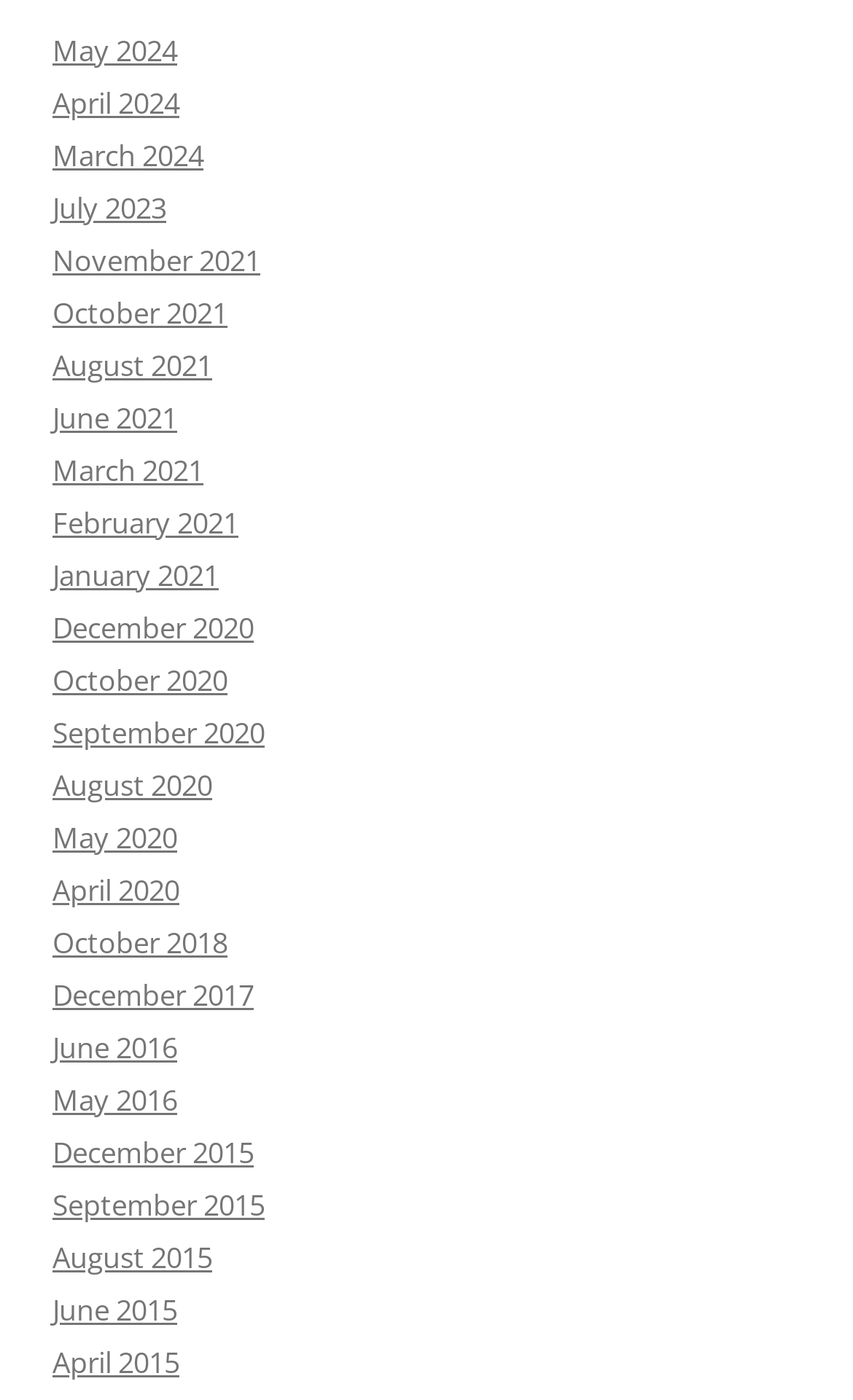Are there any months listed from the year 2019?
Please answer the question with a detailed and comprehensive explanation.

After examining the list of links, I can see that there are no months listed from the year 2019, as the earliest year listed after 2018 is 2020.